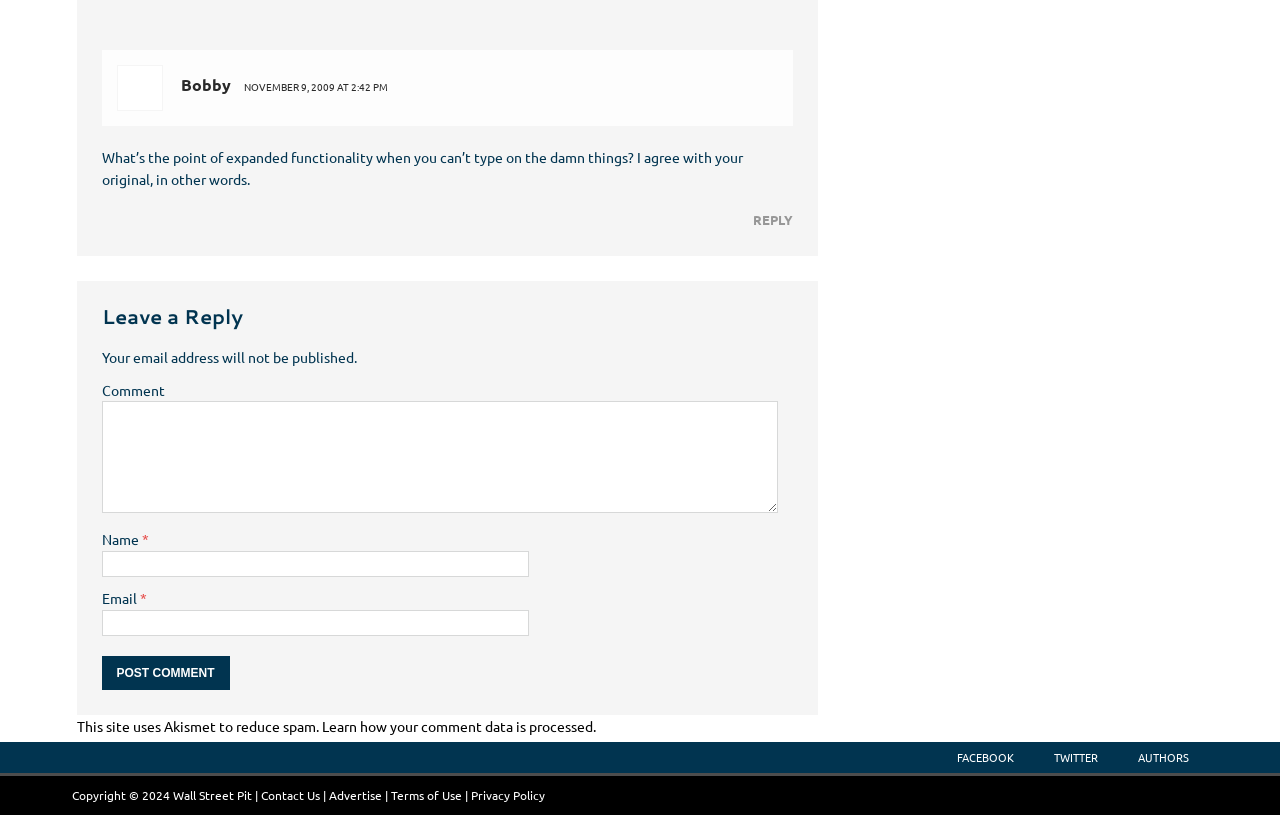Determine the bounding box for the UI element described here: "Bobby".

[0.141, 0.091, 0.18, 0.116]